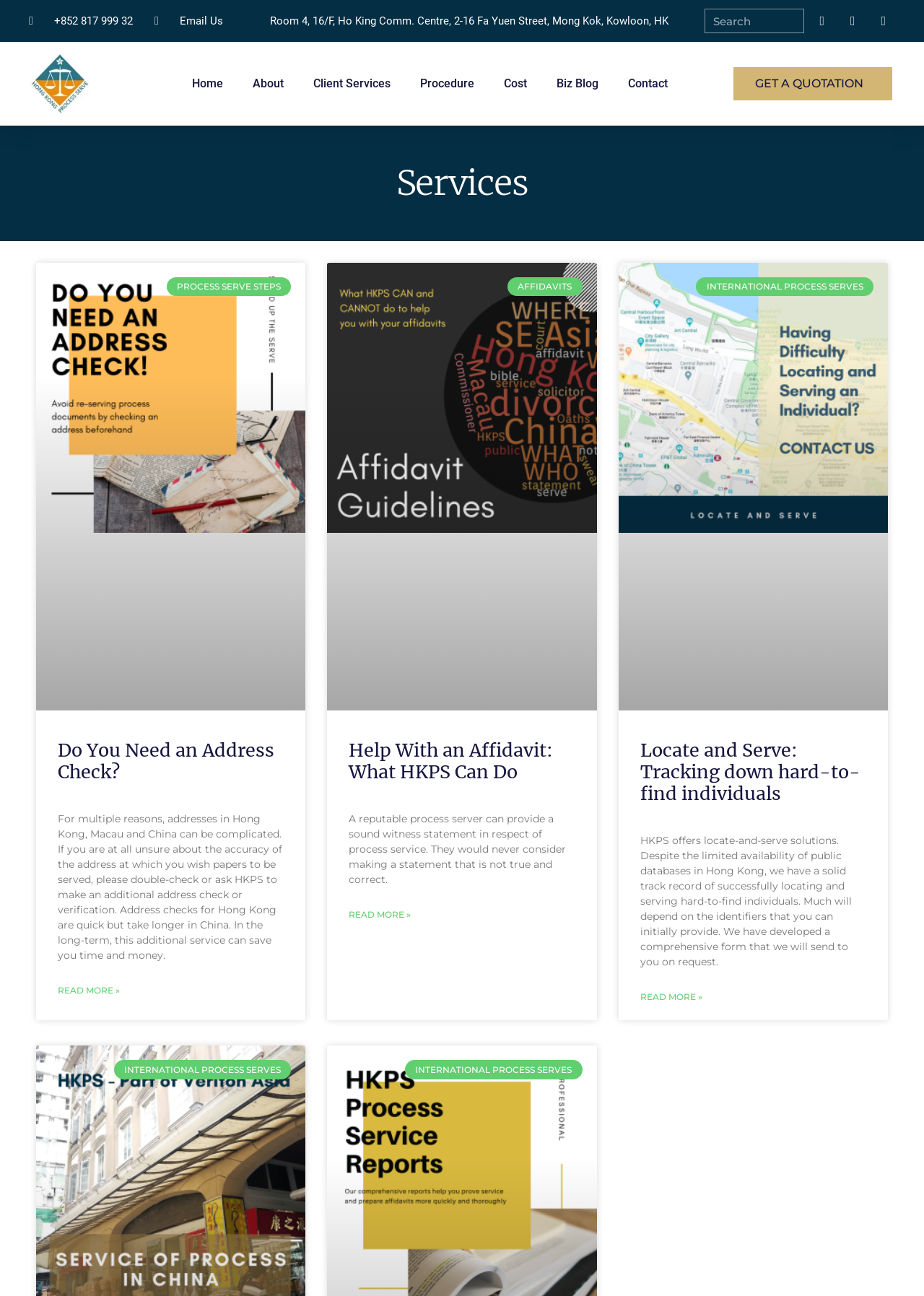Locate the bounding box coordinates of the region to be clicked to comply with the following instruction: "Contact us". The coordinates must be four float numbers between 0 and 1, in the form [left, top, right, bottom].

[0.167, 0.009, 0.241, 0.023]